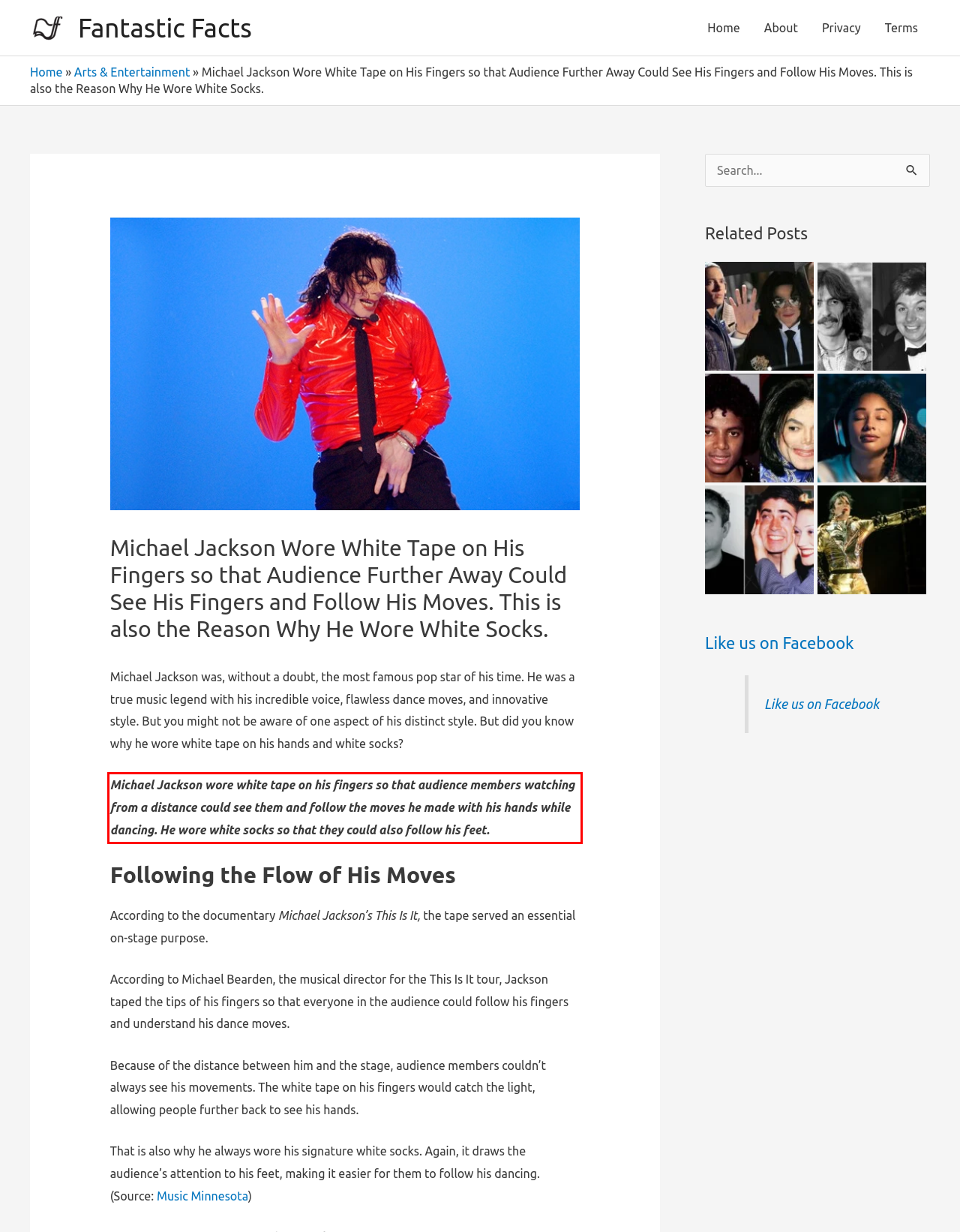Examine the webpage screenshot and use OCR to obtain the text inside the red bounding box.

Michael Jackson wore white tape on his fingers so that audience members watching from a distance could see them and follow the moves he made with his hands while dancing. He wore white socks so that they could also follow his feet.